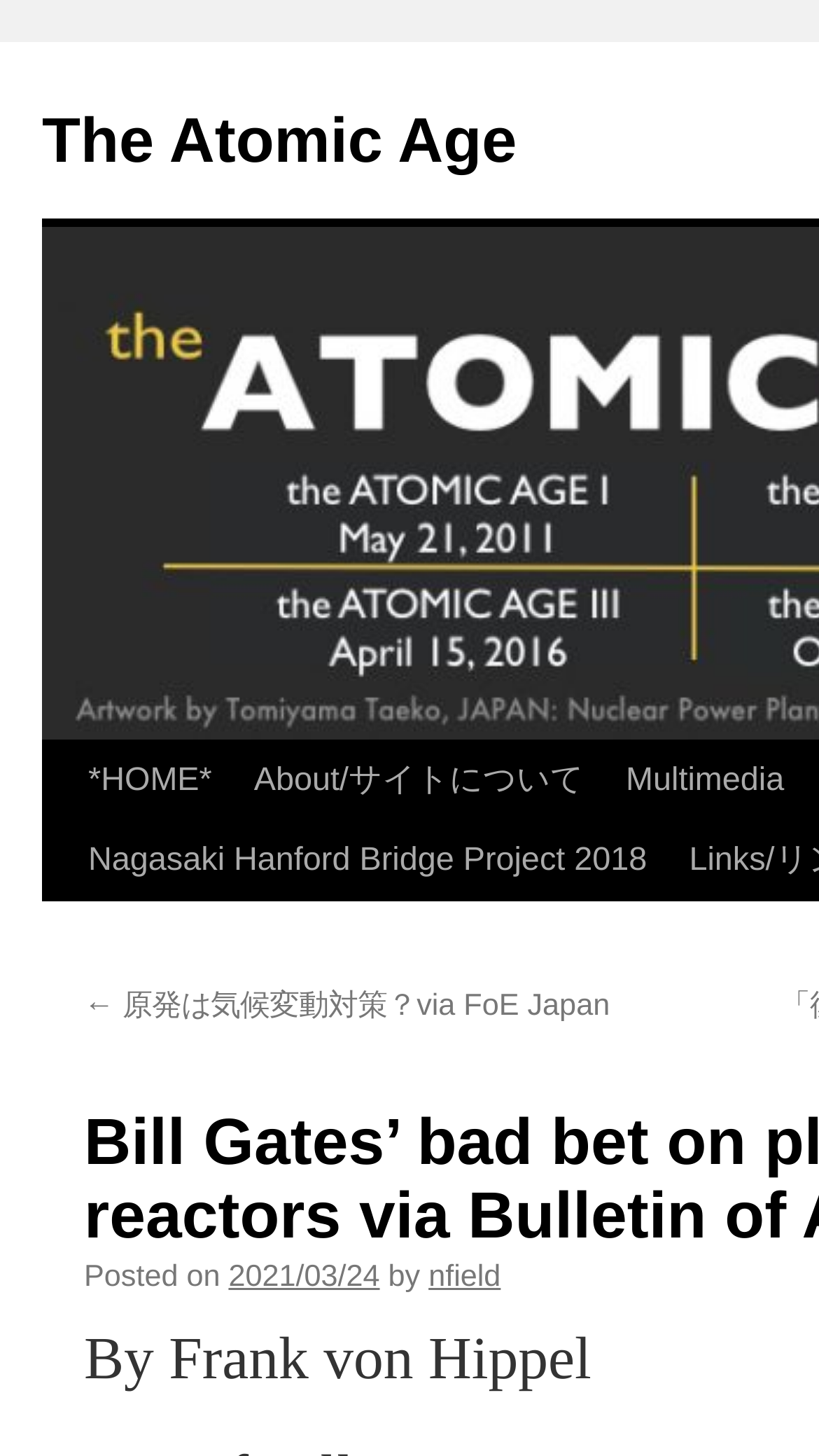What is the name of the website section? Observe the screenshot and provide a one-word or short phrase answer.

The Atomic Age